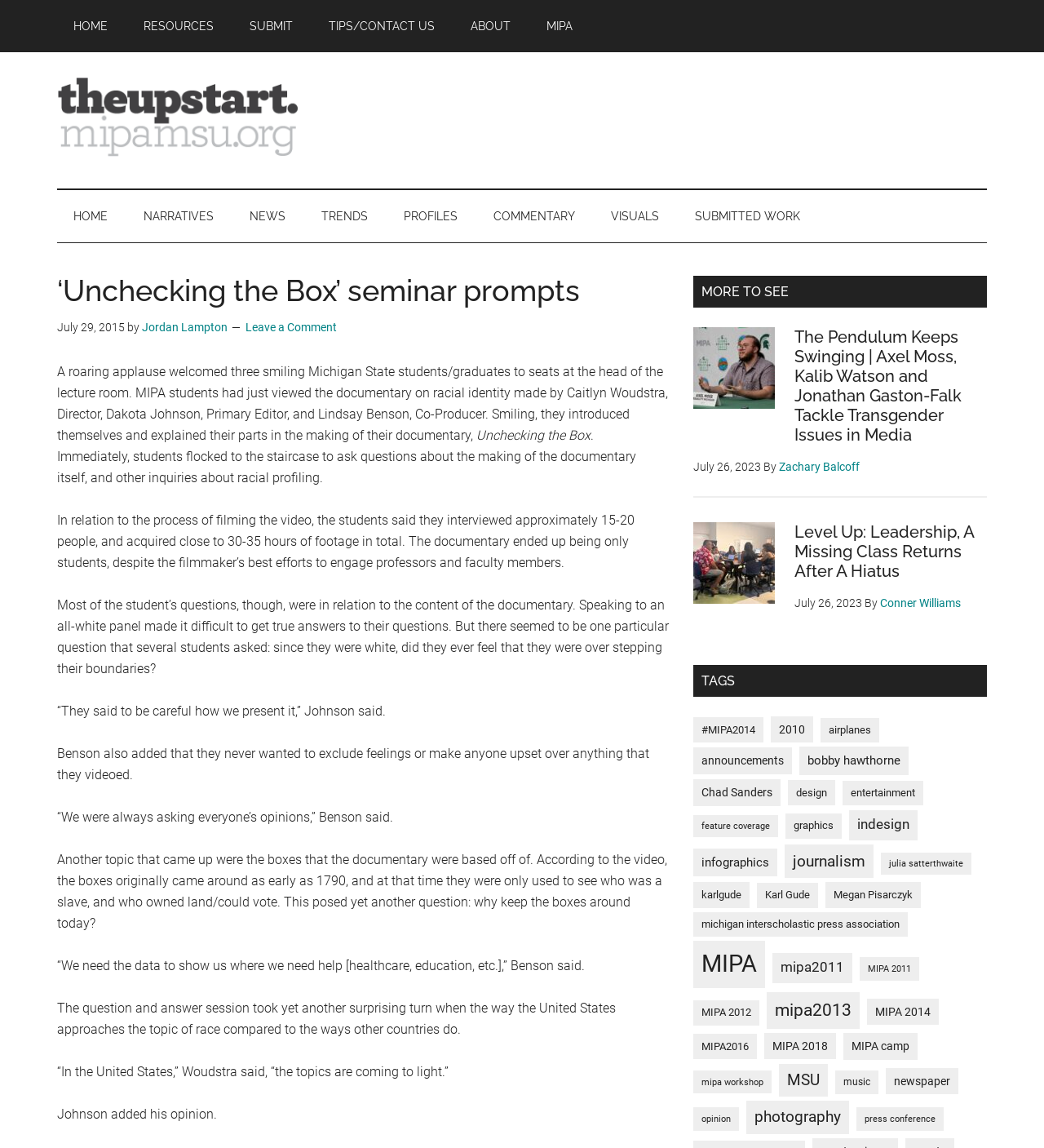Answer the question below with a single word or a brief phrase: 
Who are the students who made the documentary?

Caitlyn Woudstra, Dakota Johnson, and Lindsay Benson